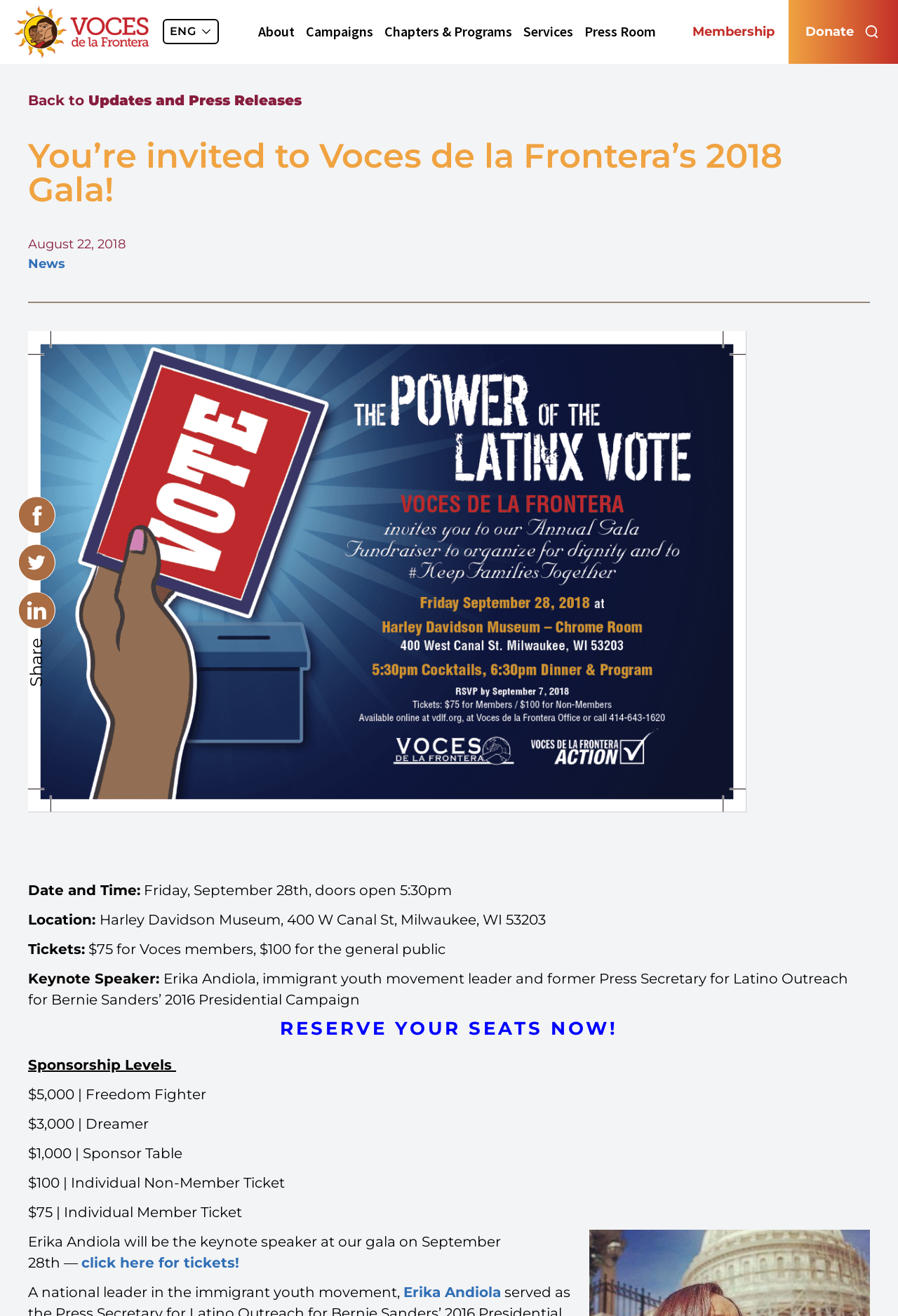Can you find the bounding box coordinates for the element that needs to be clicked to execute this instruction: "Click the 'Membership' link"? The coordinates should be given as four float numbers between 0 and 1, i.e., [left, top, right, bottom].

[0.759, 0.0, 0.875, 0.049]